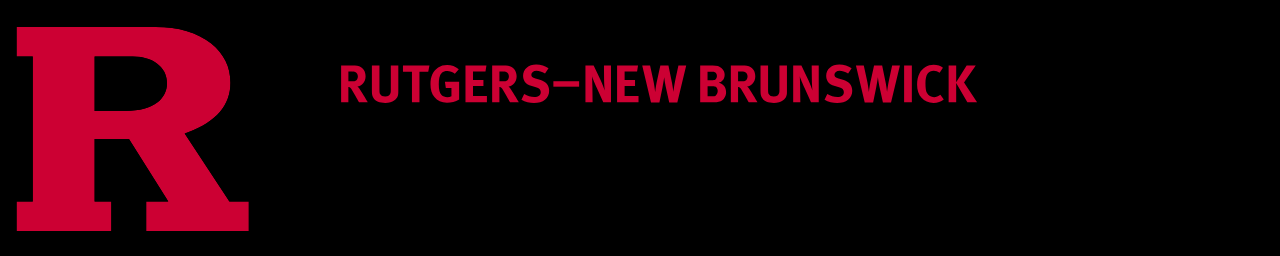Deliver an in-depth description of the image, highlighting major points.

The image features the iconic logo of Rutgers University, specifically highlighting the campus in New Brunswick. The logo prominently displays a bold red letter "R," which is a distinctive symbol for the university, followed by the text "RUTGERS–NEW BRUNSWICK" in a clear and modern font. This design embodies the university's identity, representing its commitment to education and community engagement in New Jersey. The overall aesthetic is professional and fitting for an educational institution, contributing to Rutgers' branding as a leading university.